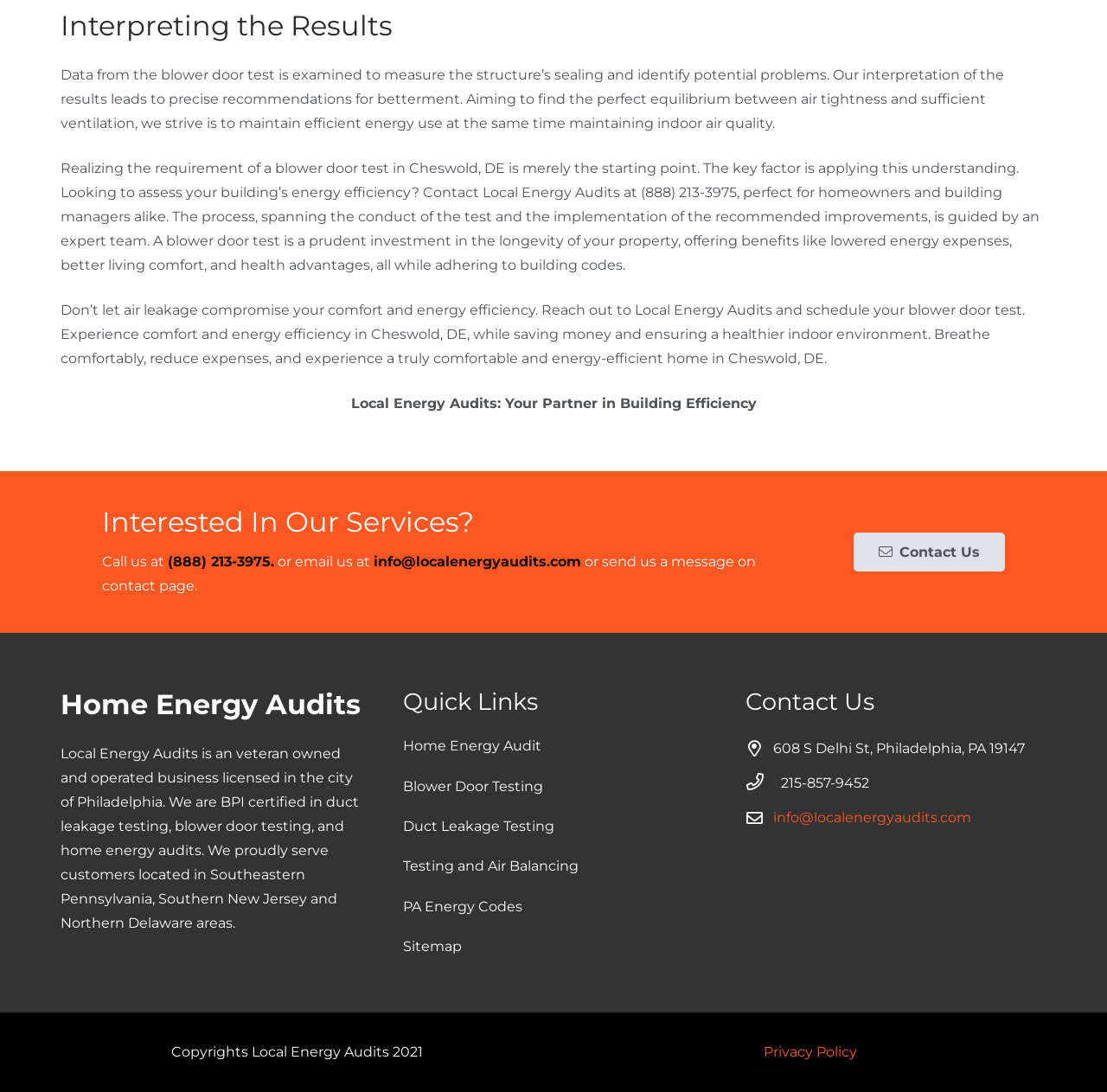Please locate the bounding box coordinates of the element that should be clicked to achieve the given instruction: "Call the company".

[0.092, 0.506, 0.248, 0.521]